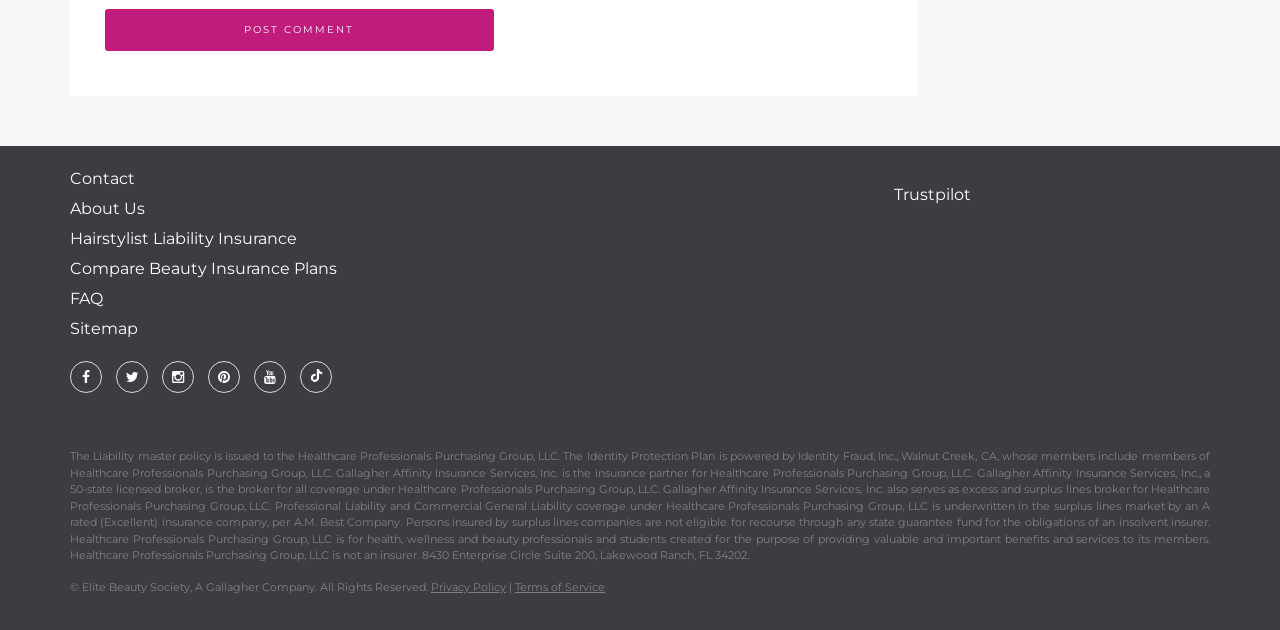Give a one-word or phrase response to the following question: What is the name of the company that issues the liability master policy?

Healthcare Professionals Purchasing Group, LLC